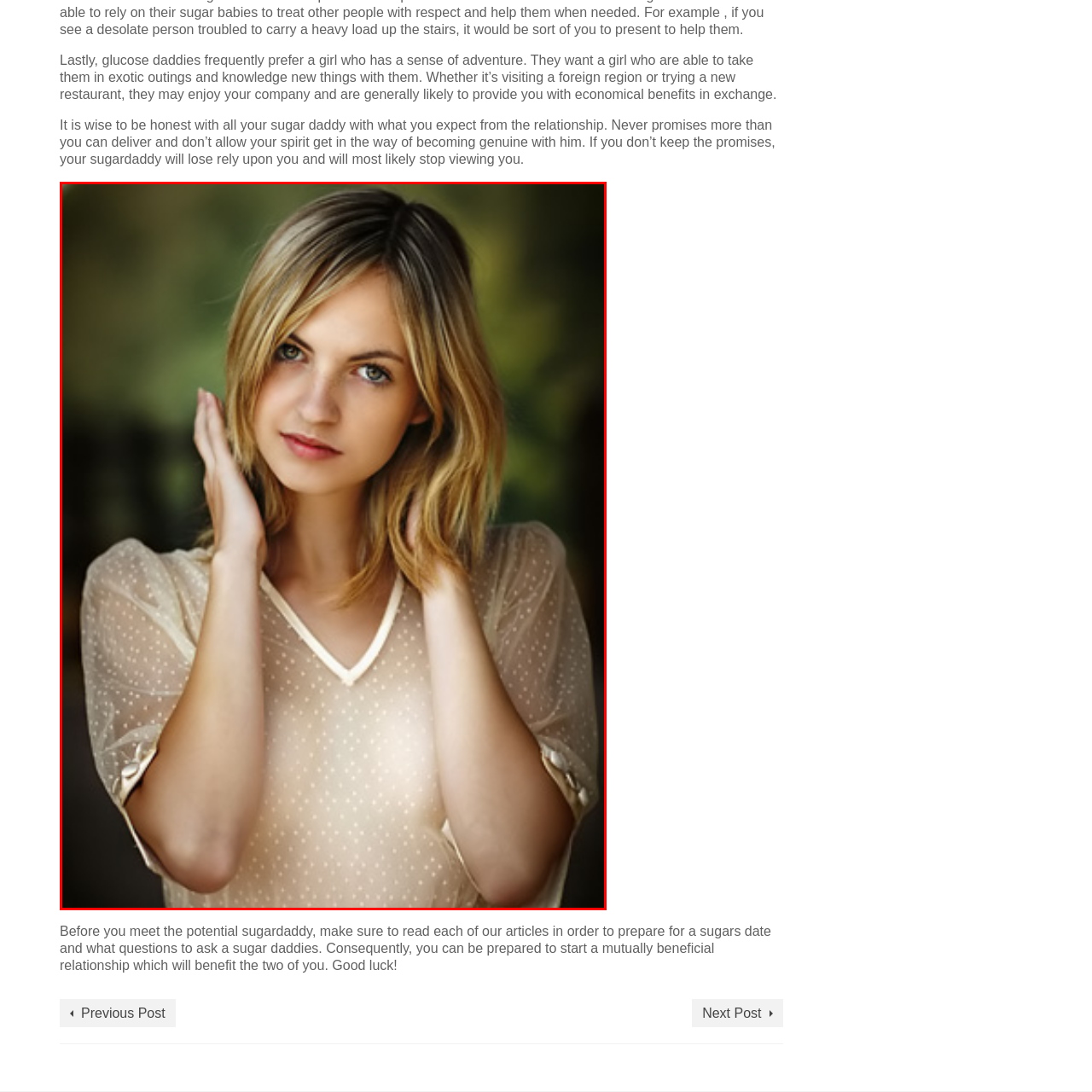What is the atmosphere of the portrait?
Focus on the image enclosed by the red bounding box and elaborate on your answer to the question based on the visual details present.

The caption states that the background is 'softly blurred, emphasizing her presence and creating a serene atmosphere', which suggests a peaceful and calm mood in the portrait.